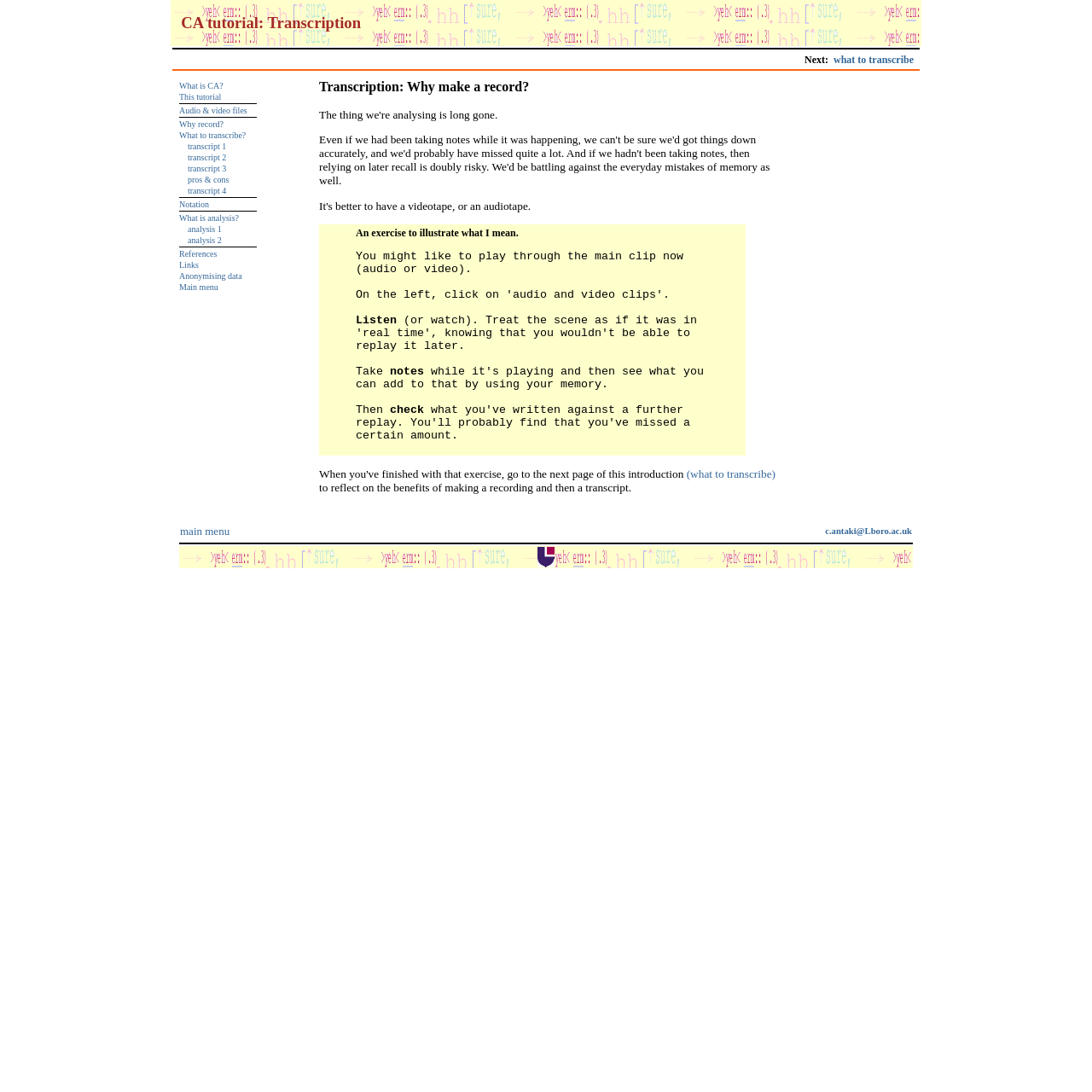Generate a thorough caption that explains the contents of the webpage.

The webpage is a tutorial on conversation analysis, titled "Conversation analysis page x". At the top, there is a table with two cells, one containing the title "CA tutorial: Transcription" and the other being empty. Below this table, there is another table with a single cell that is also empty.

The main content of the page is a large table that takes up most of the page. This table has multiple rows, each containing a grid cell with a link to a related topic. The topics include "What is CA?", "This tutorial", "Audio & video files", "Why record?", "What to transcribe?", and several transcripts and analysis pages. The links are arranged in a vertical list, with some empty cells in between.

At the bottom of the page, there is a link to "Next: what to transcribe" which is likely a navigation link to the next page in the tutorial. Overall, the page appears to be a resource for learning about conversation analysis, with links to various topics and tutorials.